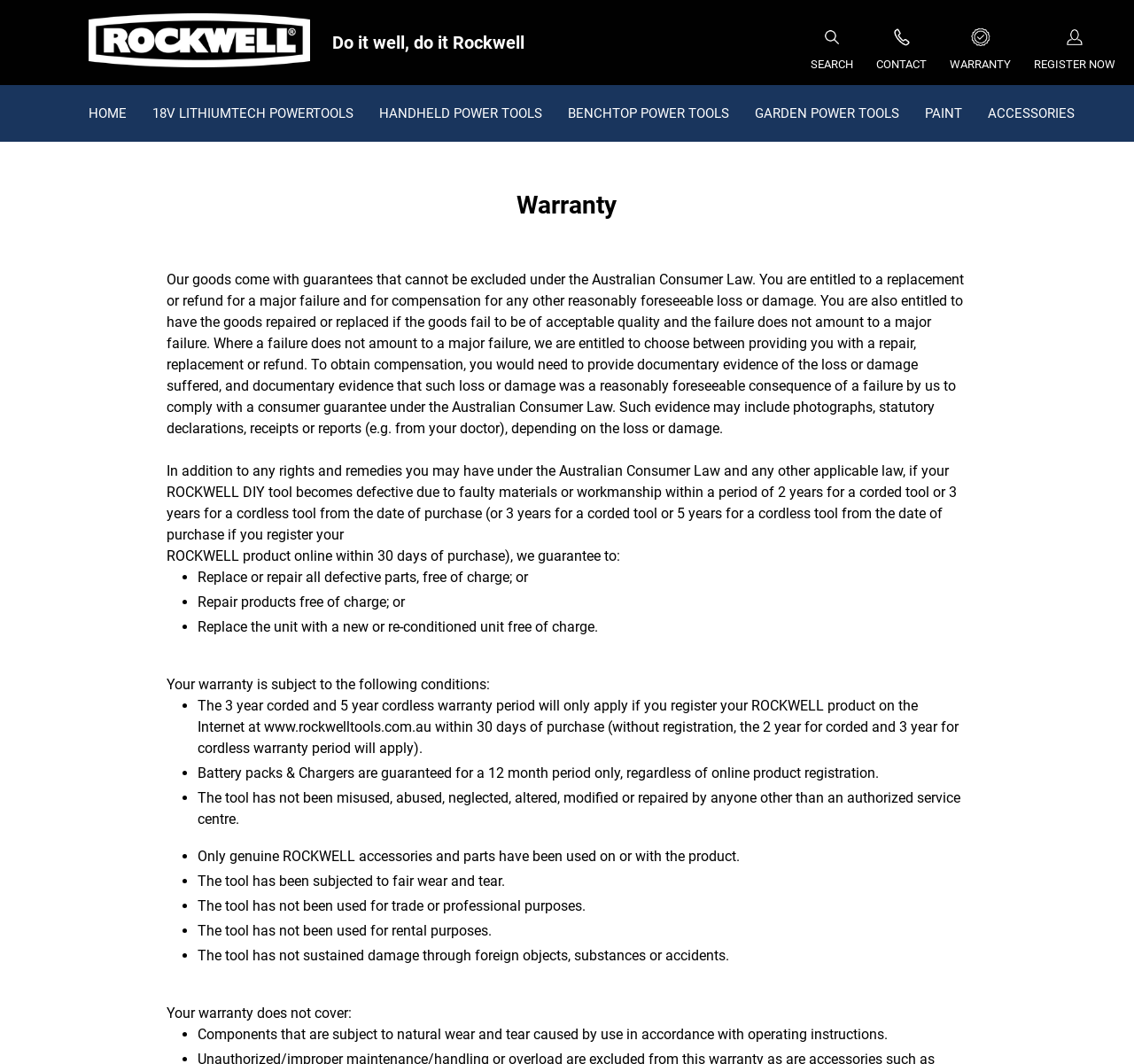Provide the bounding box coordinates of the section that needs to be clicked to accomplish the following instruction: "Click on the 'SEARCH' link."

[0.706, 0.023, 0.761, 0.069]